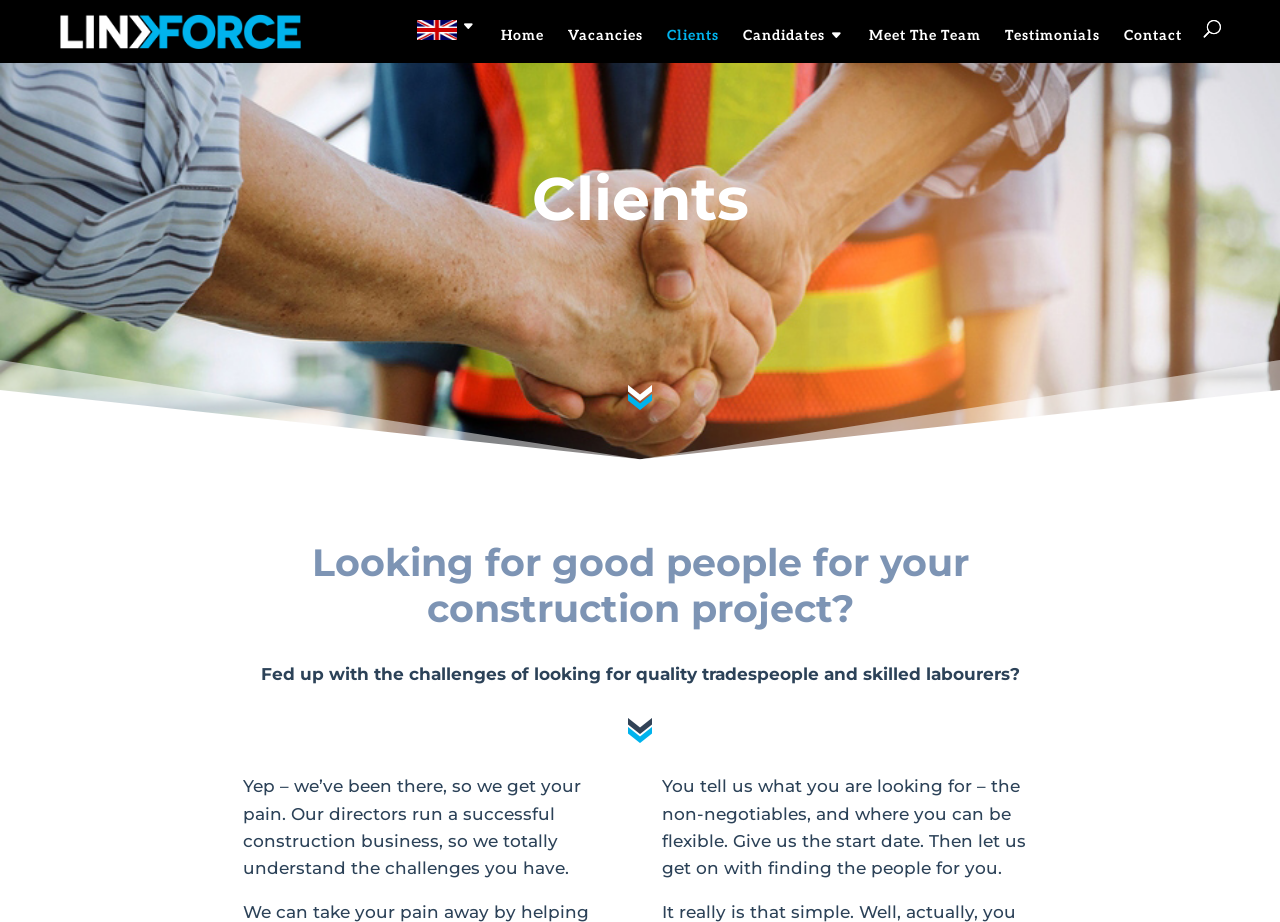Specify the bounding box coordinates of the area that needs to be clicked to achieve the following instruction: "Go to the Home page".

[0.392, 0.031, 0.425, 0.068]